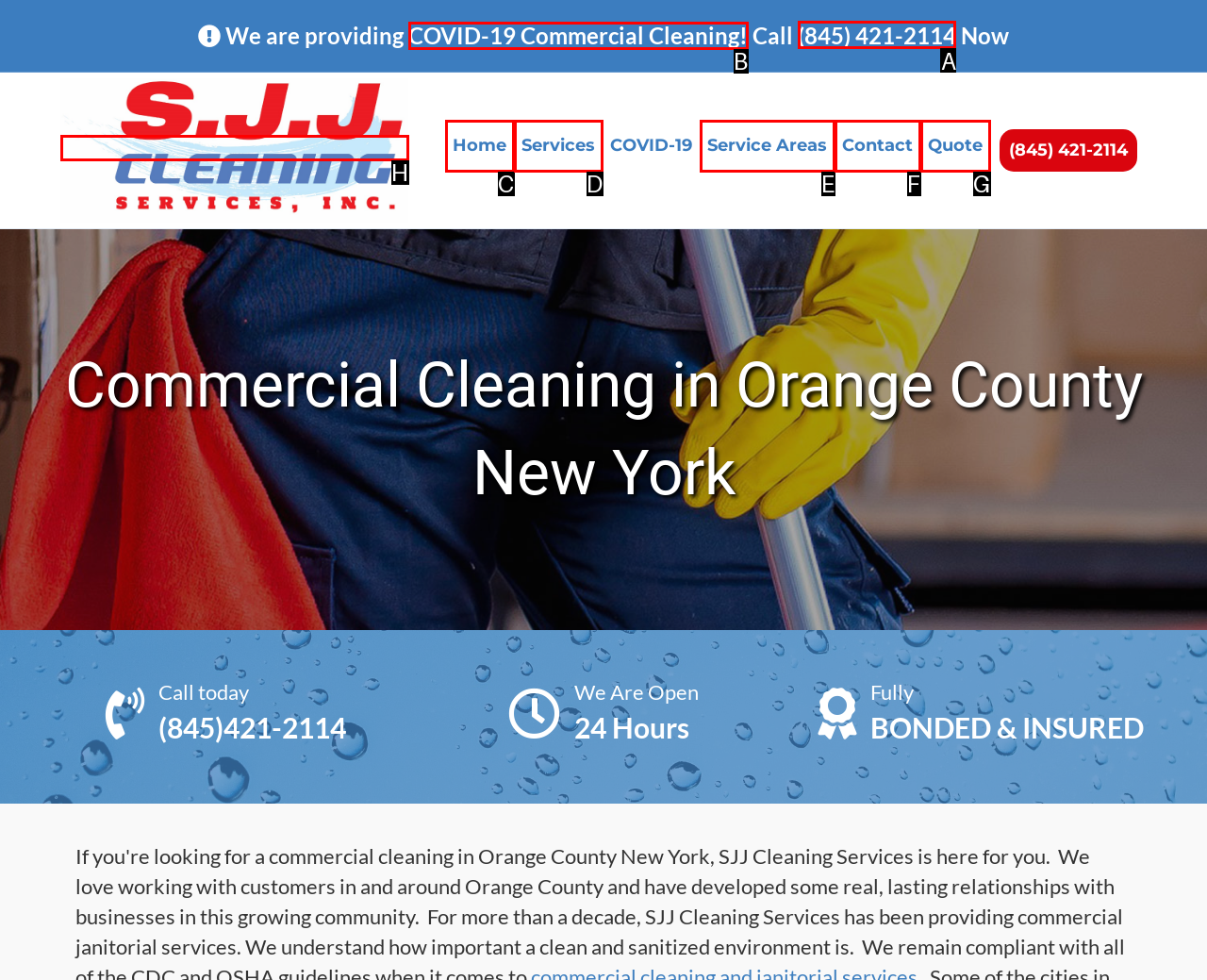For the given instruction: Call (845) 421-2114, determine which boxed UI element should be clicked. Answer with the letter of the corresponding option directly.

A